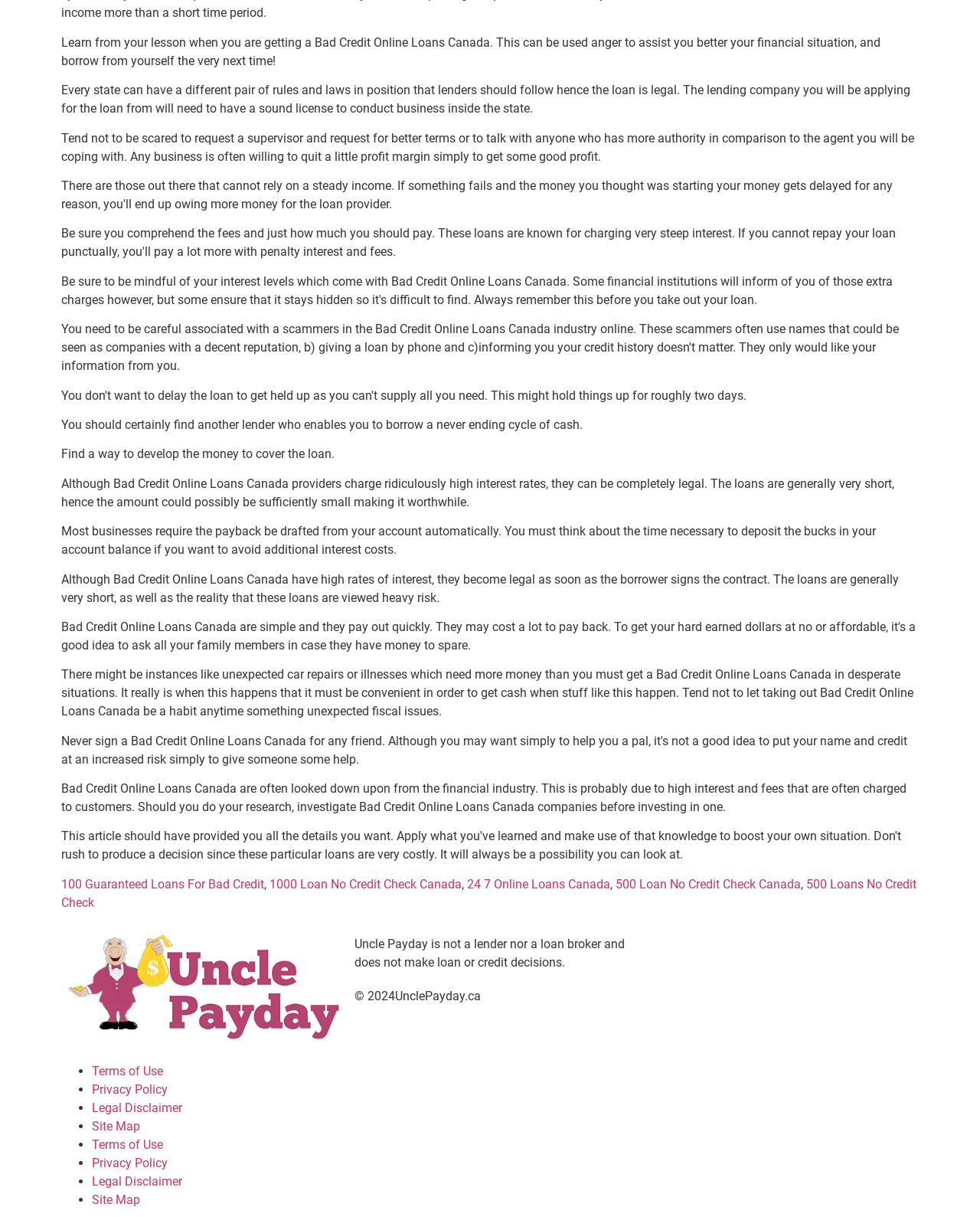Respond to the question below with a single word or phrase:
What is the name of the website?

Uncle Payday